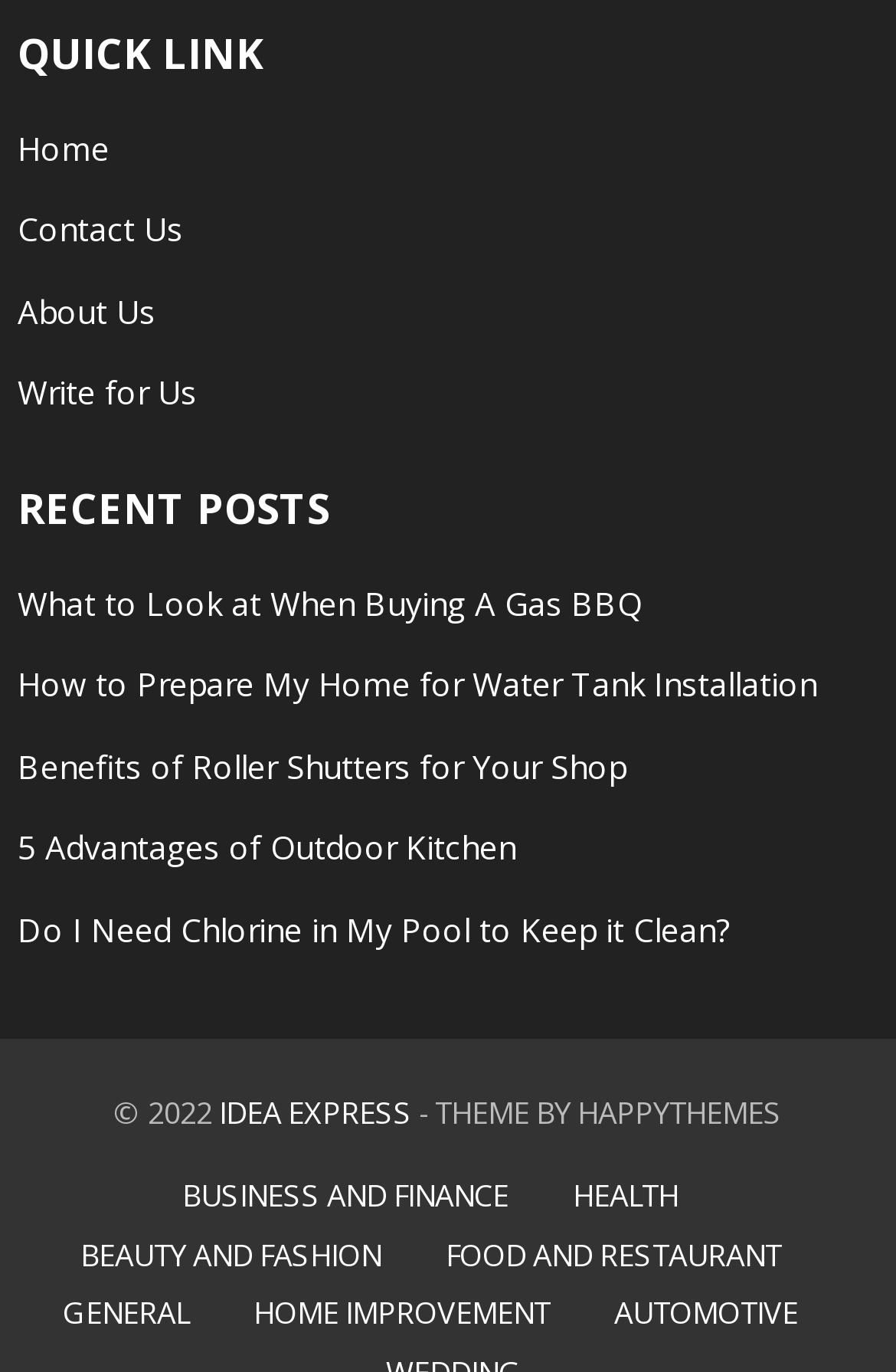How many categories are listed?
Please provide a single word or phrase based on the screenshot.

8